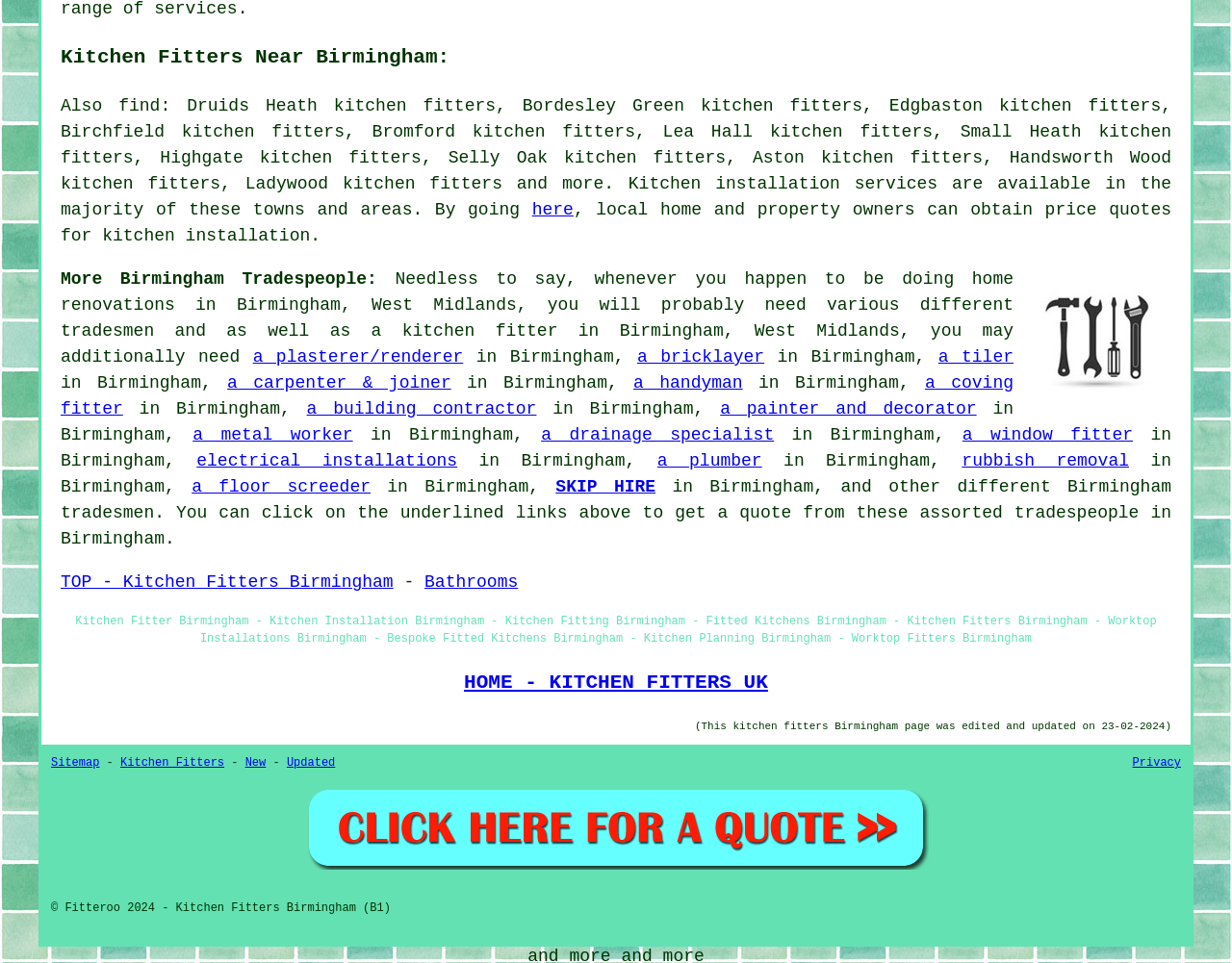What is the last updated date of this webpage?
Examine the screenshot and reply with a single word or phrase.

23-02-2024